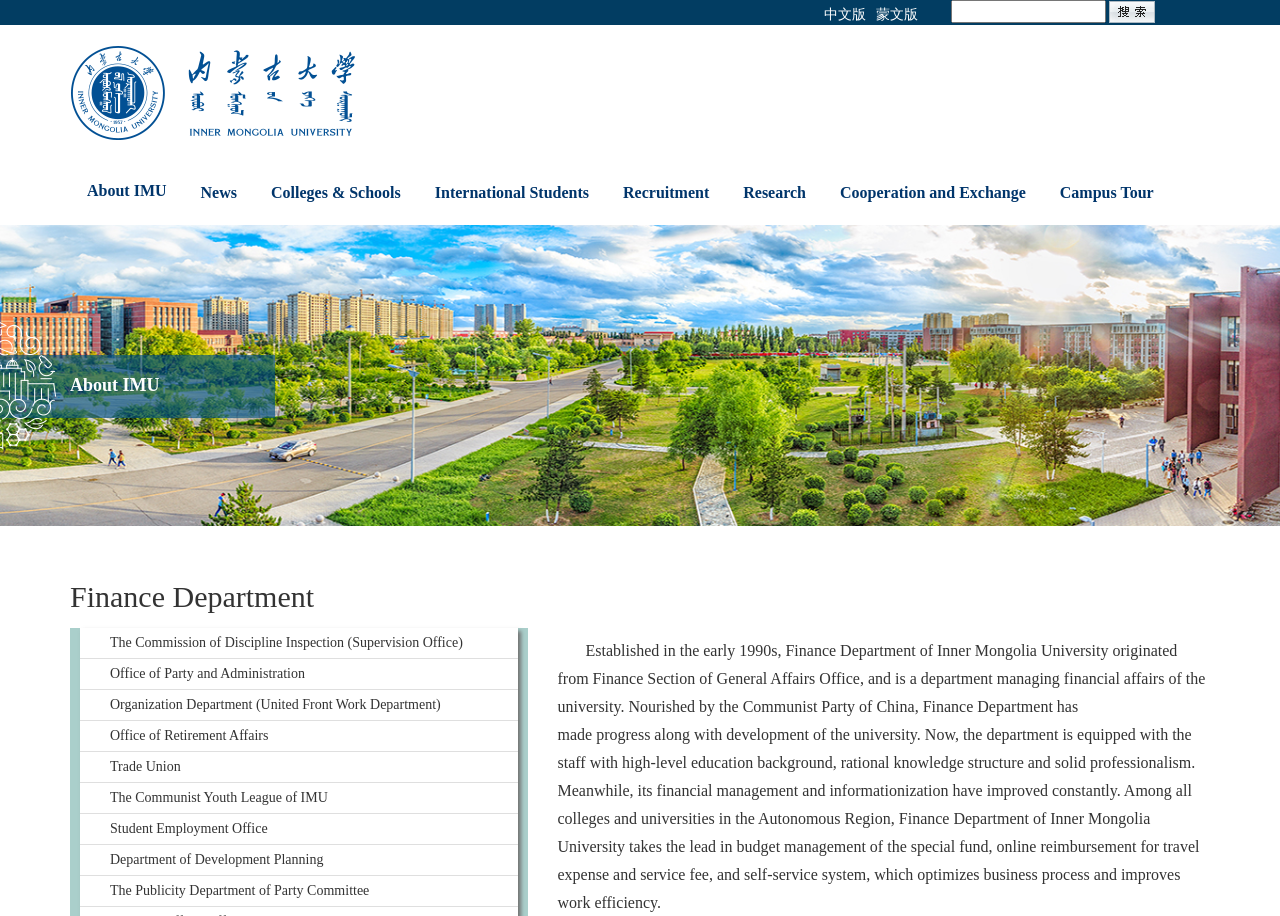Determine the coordinates of the bounding box for the clickable area needed to execute this instruction: "Visit the Finance Department".

[0.055, 0.633, 0.945, 0.669]